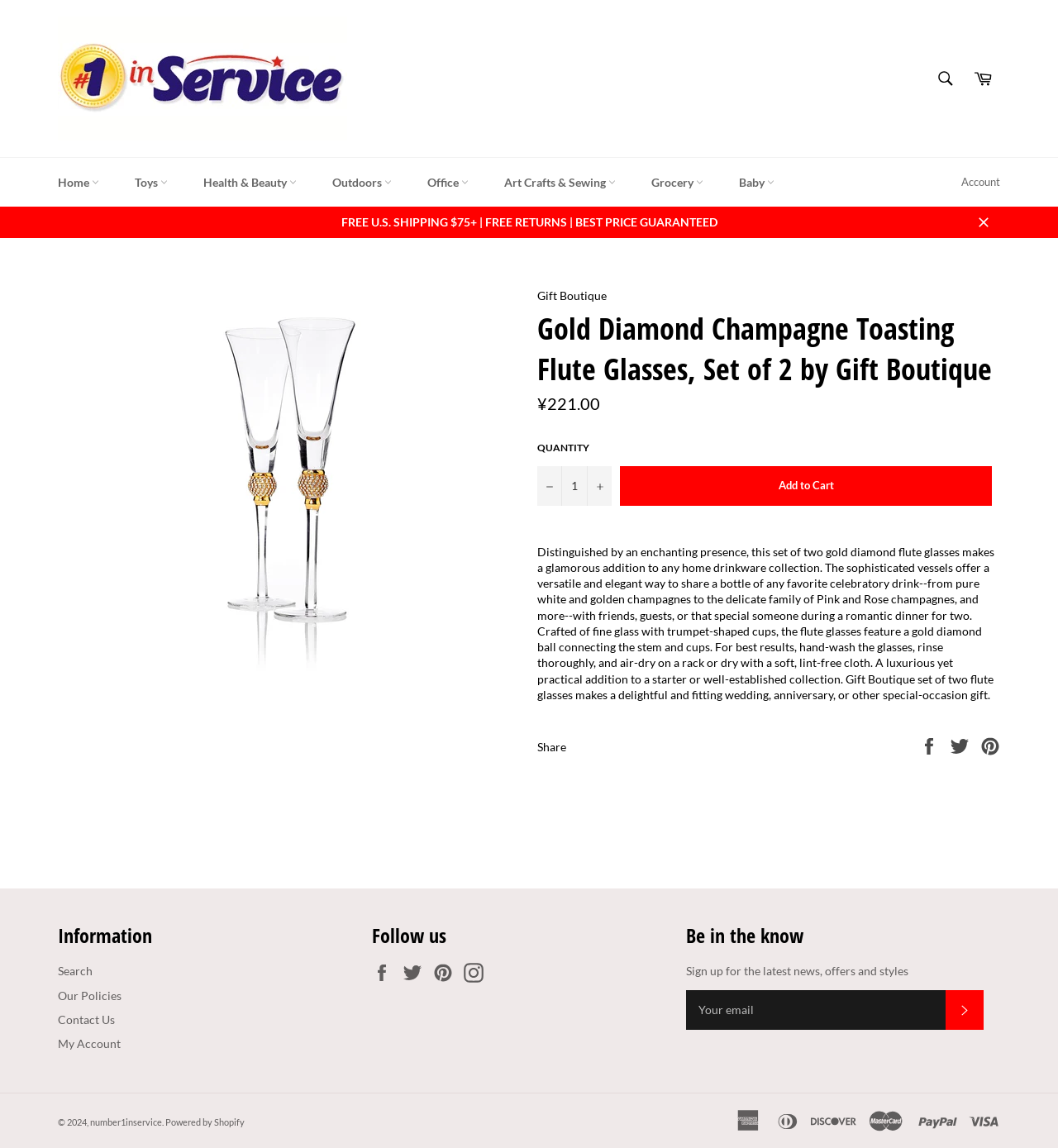Using the webpage screenshot and the element description +, determine the bounding box coordinates. Specify the coordinates in the format (top-left x, top-left y, bottom-right x, bottom-right y) with values ranging from 0 to 1.

[0.555, 0.406, 0.578, 0.44]